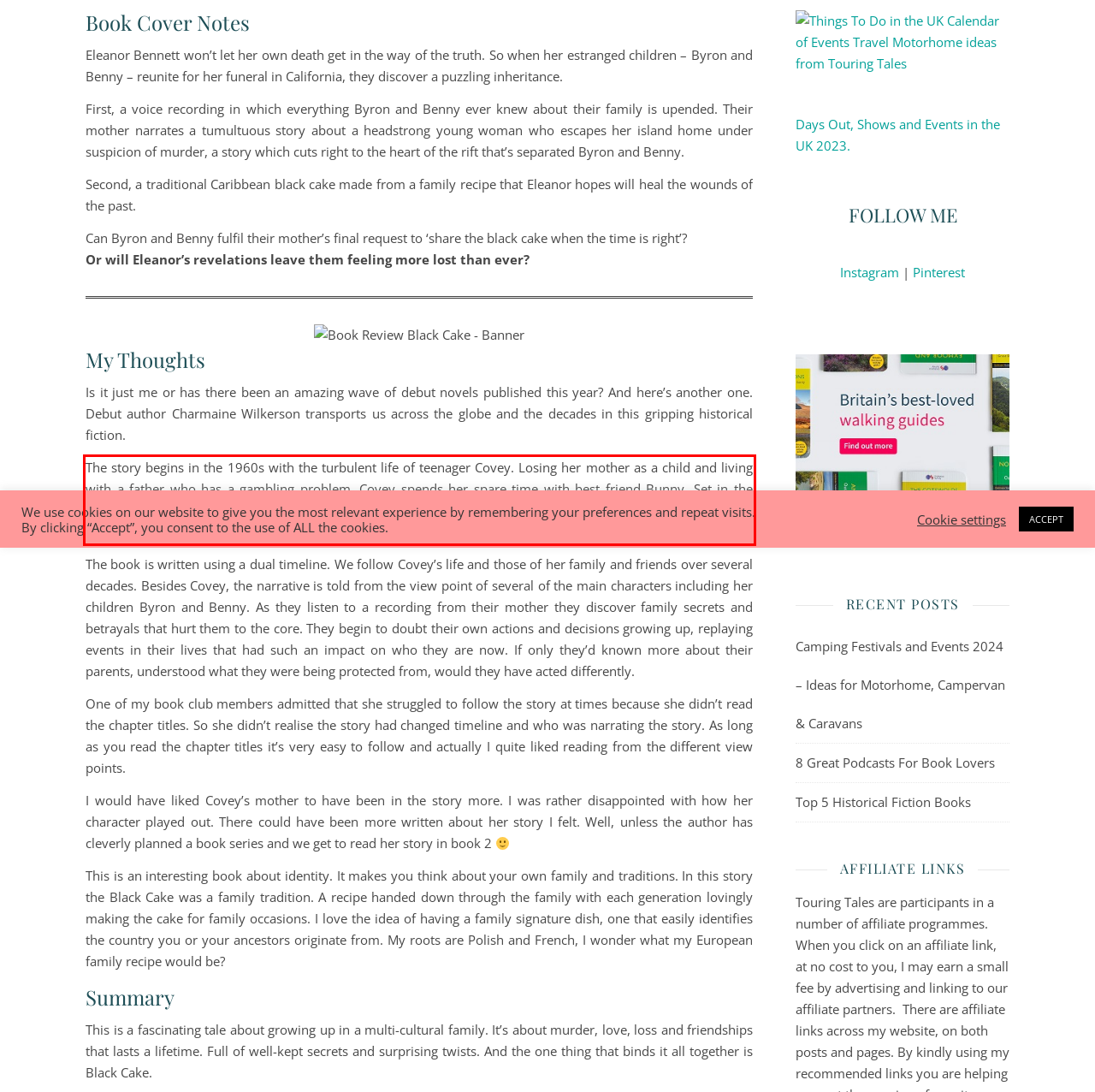Examine the webpage screenshot and use OCR to recognize and output the text within the red bounding box.

The story begins in the 1960s with the turbulent life of teenager Covey. Losing her mother as a child and living with a father who has a gambling problem, Covey spends her spare time with best friend Bunny. Set in the Caribbean Islands, the teenagers share a love of swimming and an obsession with the sea. At every opportunity they are in the water, swimming long distances, pushing themselves to see how far they can go.